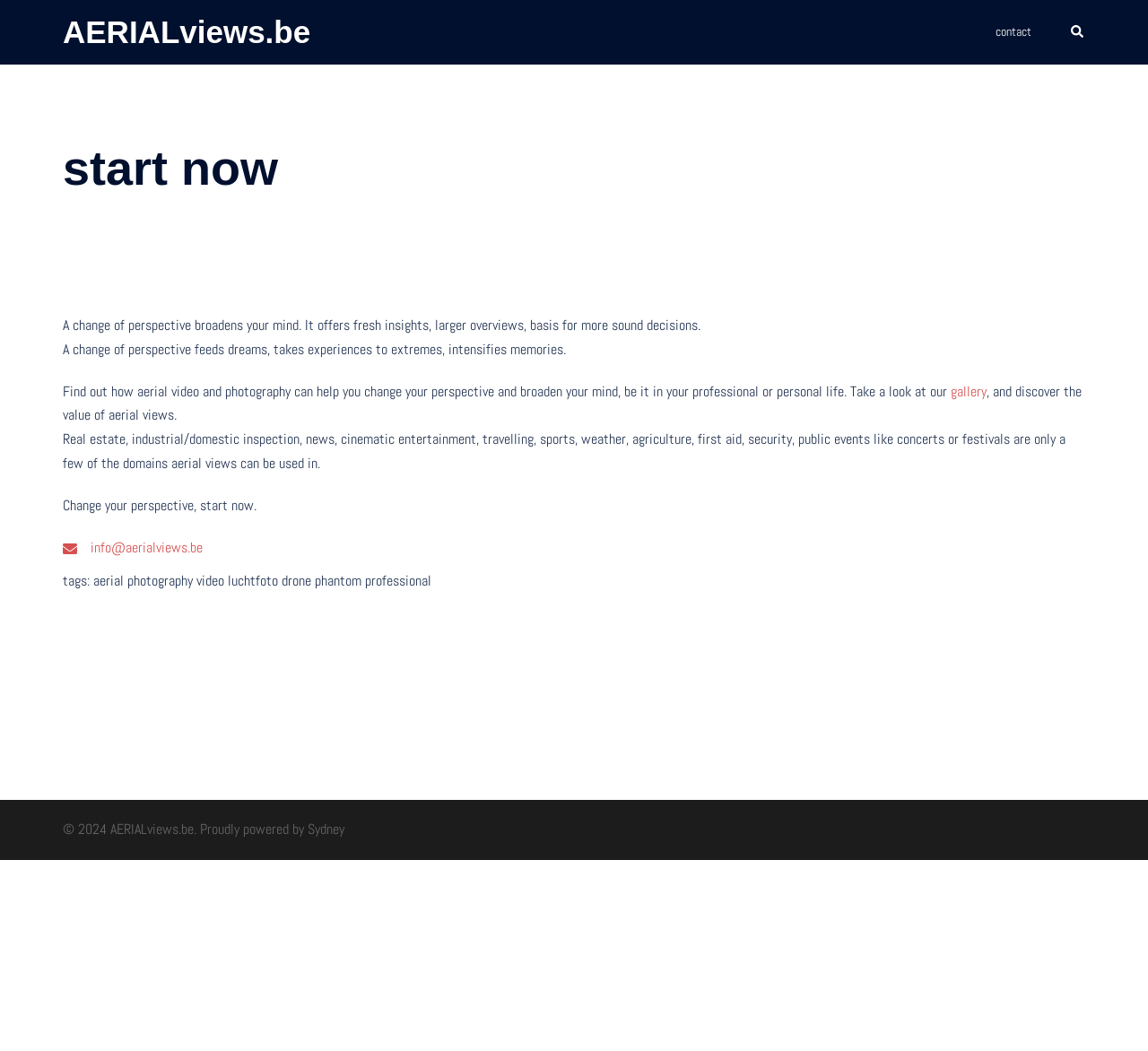Respond to the following question using a concise word or phrase: 
What is the purpose of aerial views?

Various domains